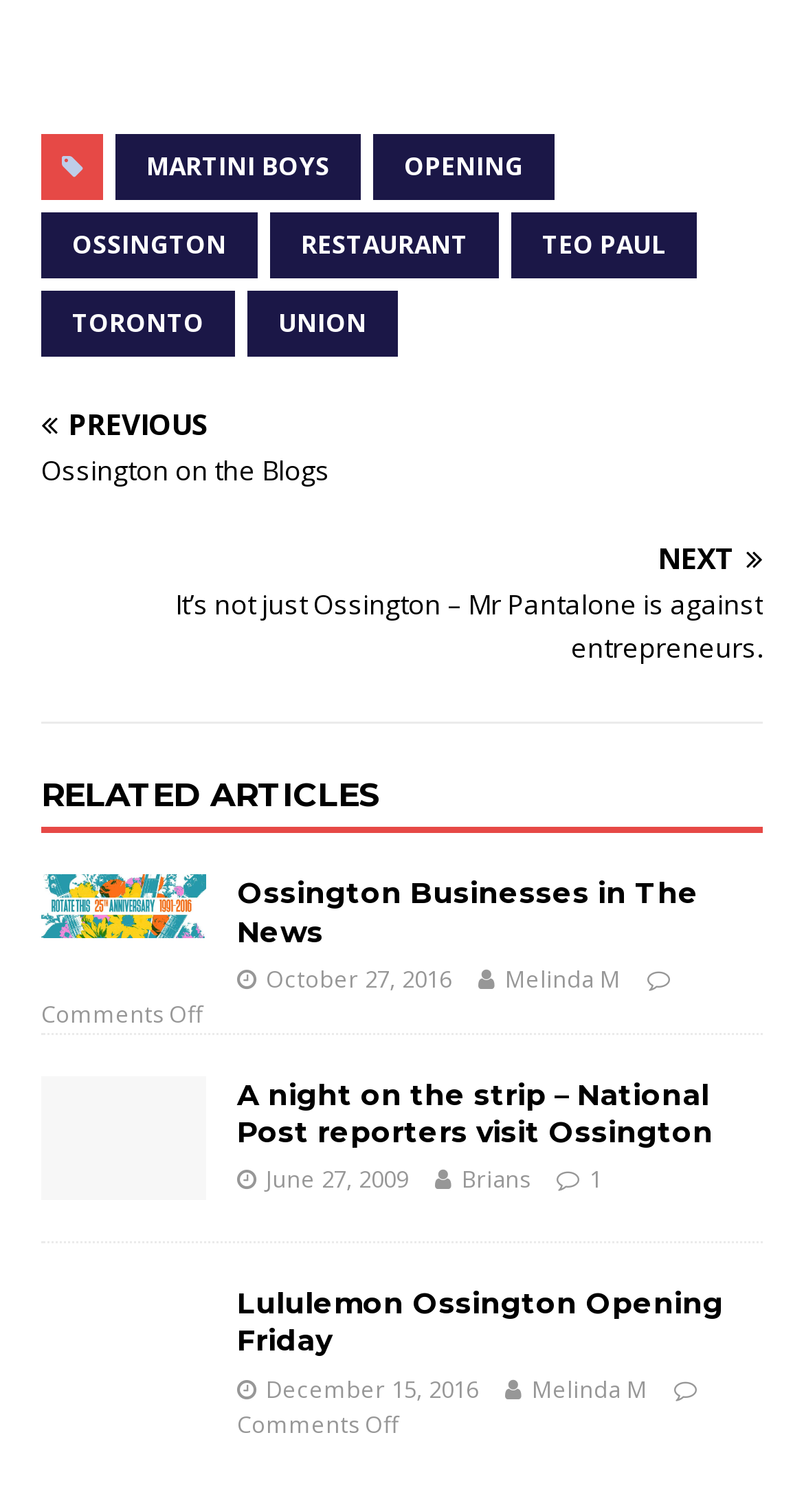What is the text above the links 'PREVIOUS' and 'NEXT'?
Refer to the image and provide a detailed answer to the question.

The text above the links 'PREVIOUS' and 'NEXT' is 'RELATED ARTICLES', which is a heading located at the top middle section of the webpage with a bounding box coordinate of [0.051, 0.512, 0.949, 0.552].